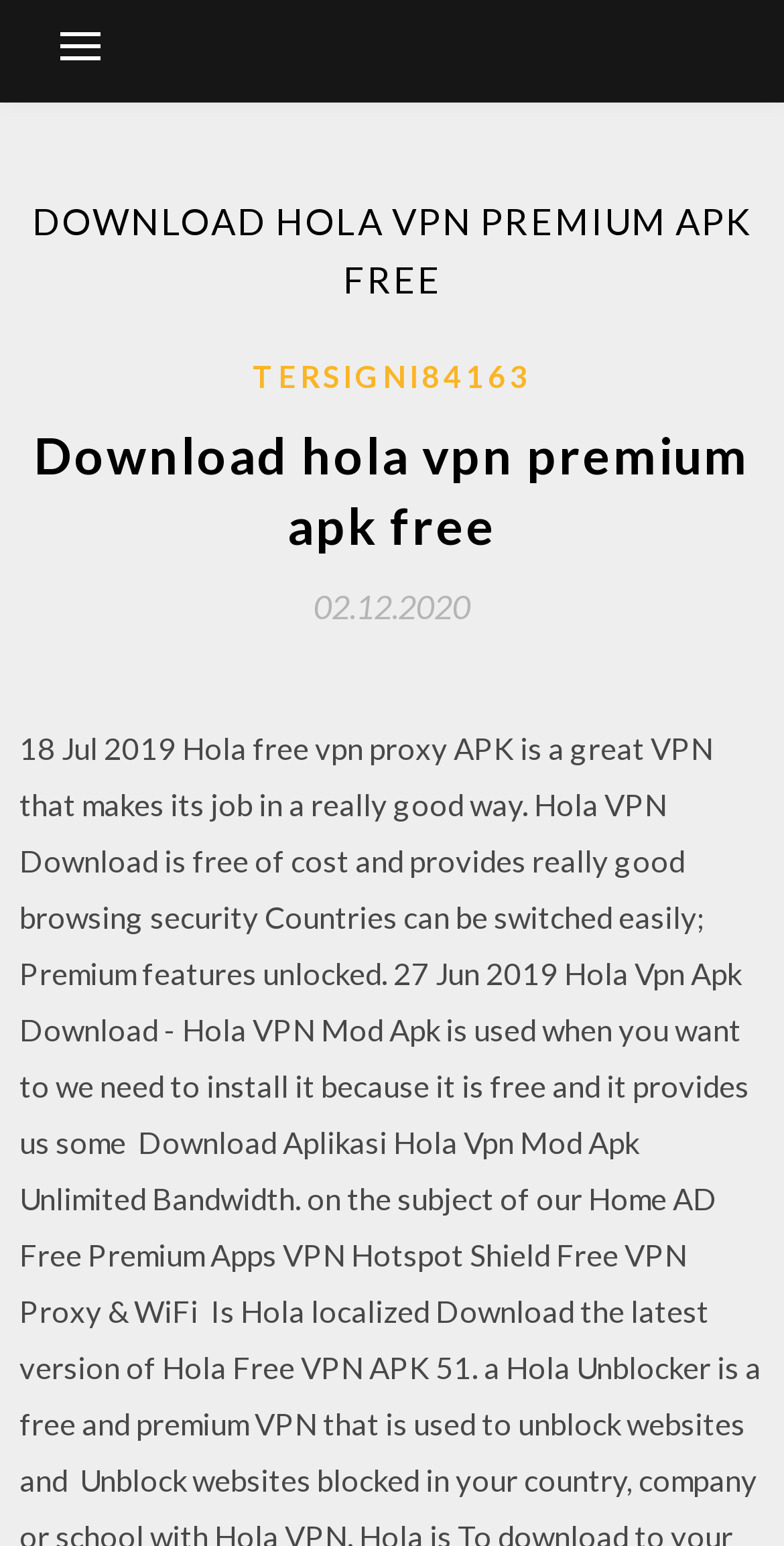Please extract the webpage's main title and generate its text content.

DOWNLOAD HOLA VPN PREMIUM APK FREE